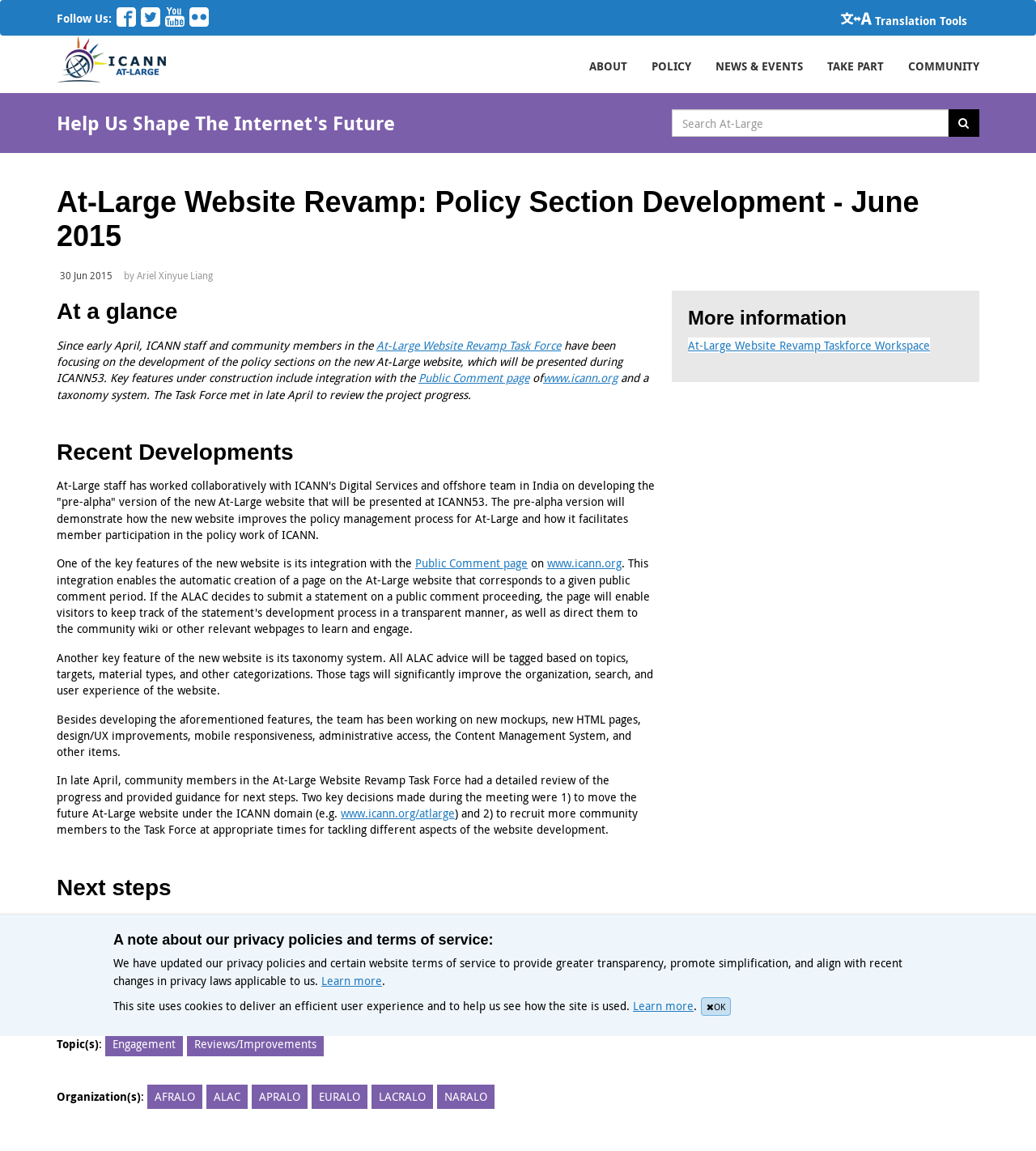Summarize the webpage with intricate details.

This webpage is about the At-Large Website Revamp: Policy Section Development, specifically focusing on the June 2015 updates. At the top, there is a section with social media links, including Facebook, Twitter, Youtube, and Flicker, accompanied by their respective icons. Below this section, there is a navigation menu with links to ABOUT, POLICY, NEWS & EVENTS, TAKE PART, and COMMUNITY.

On the left side, there is a search bar with a search button. Above the search bar, there is a heading with the title of the webpage. Below the title, there is a section with the date "30 Jun 2015" and the author's name "Ariel Xinyue Liang".

The main content of the webpage is divided into several sections. The first section, "At a glance", provides an overview of the policy section development. The second section, "Recent Developments", discusses the progress of the project, including the integration with the Public Comment page and the taxonomy system. The third section, "Next steps", outlines the plans for the project, including a 45-minute session at ICANN53.

There are also several headings and links throughout the webpage, including "More information", "Topic(s)", "Organization(s)", and "A note about our privacy policies and terms of service". These sections provide additional information and resources related to the project.

At the bottom of the webpage, there is a notice about the website's privacy policies and terms of service, with links to learn more. There is also a message about the use of cookies on the site, with a link to learn more. Finally, there is an "OK" button to acknowledge the notice.